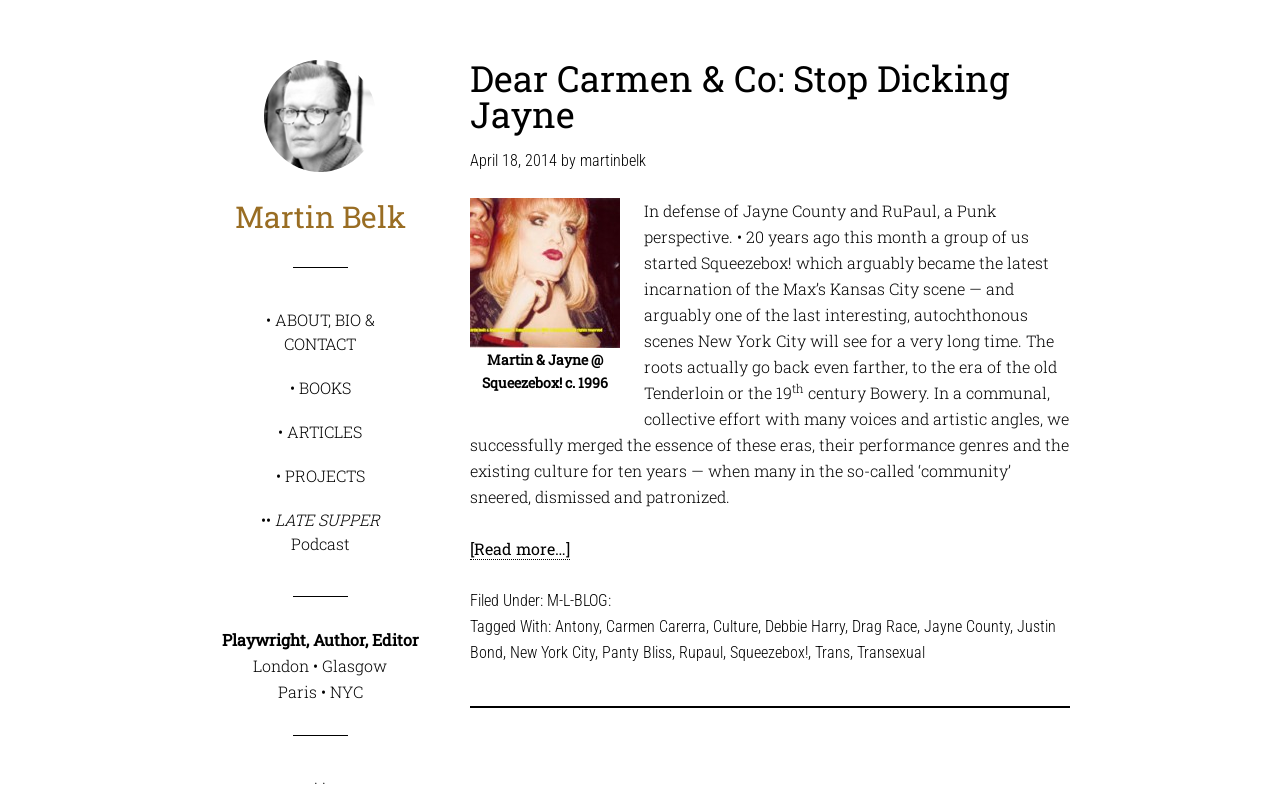Identify and provide the bounding box for the element described by: "New York City".

[0.398, 0.819, 0.465, 0.843]